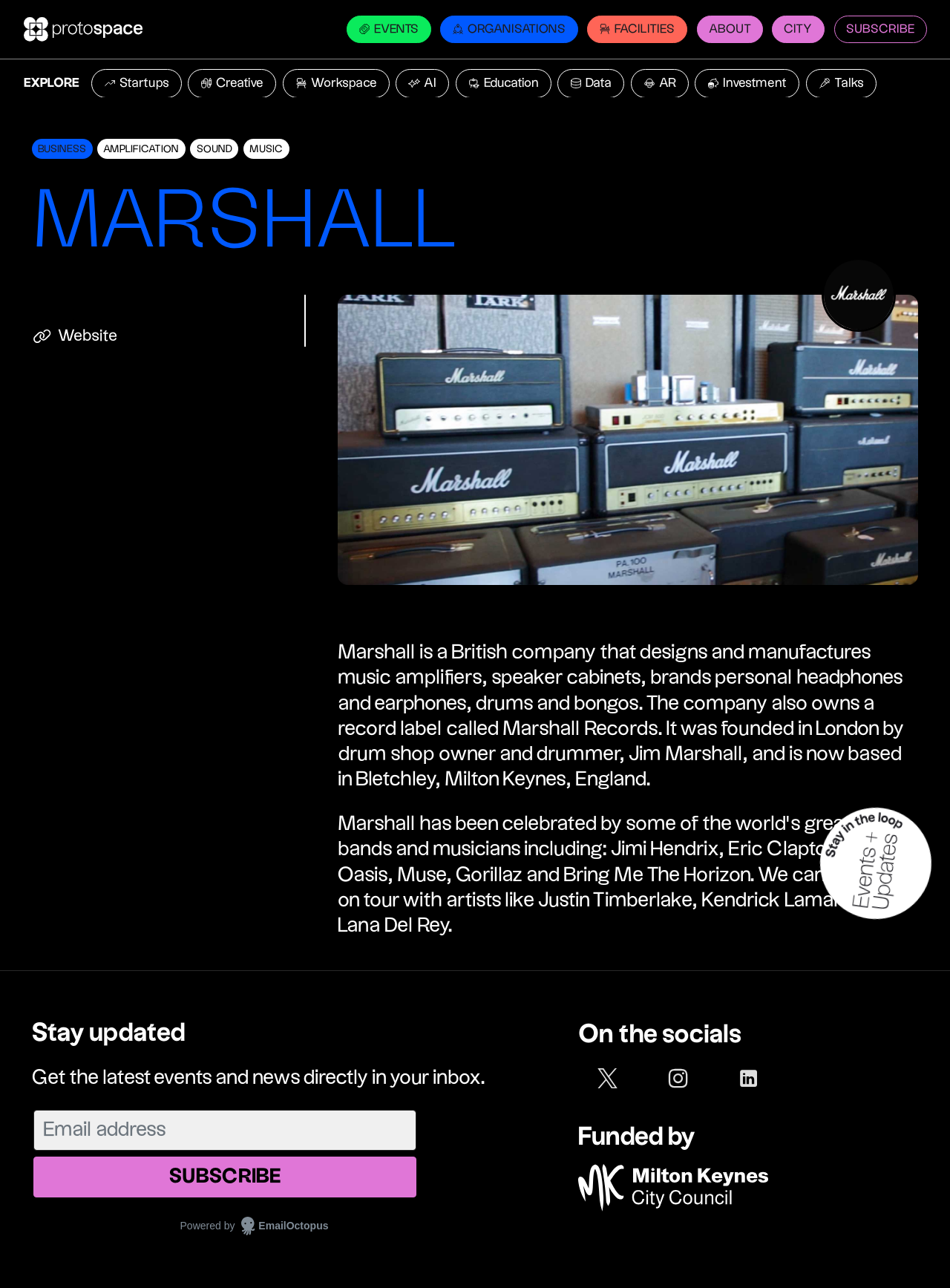Pinpoint the bounding box coordinates of the clickable area needed to execute the instruction: "Visit the home page". The coordinates should be specified as four float numbers between 0 and 1, i.e., [left, top, right, bottom].

None